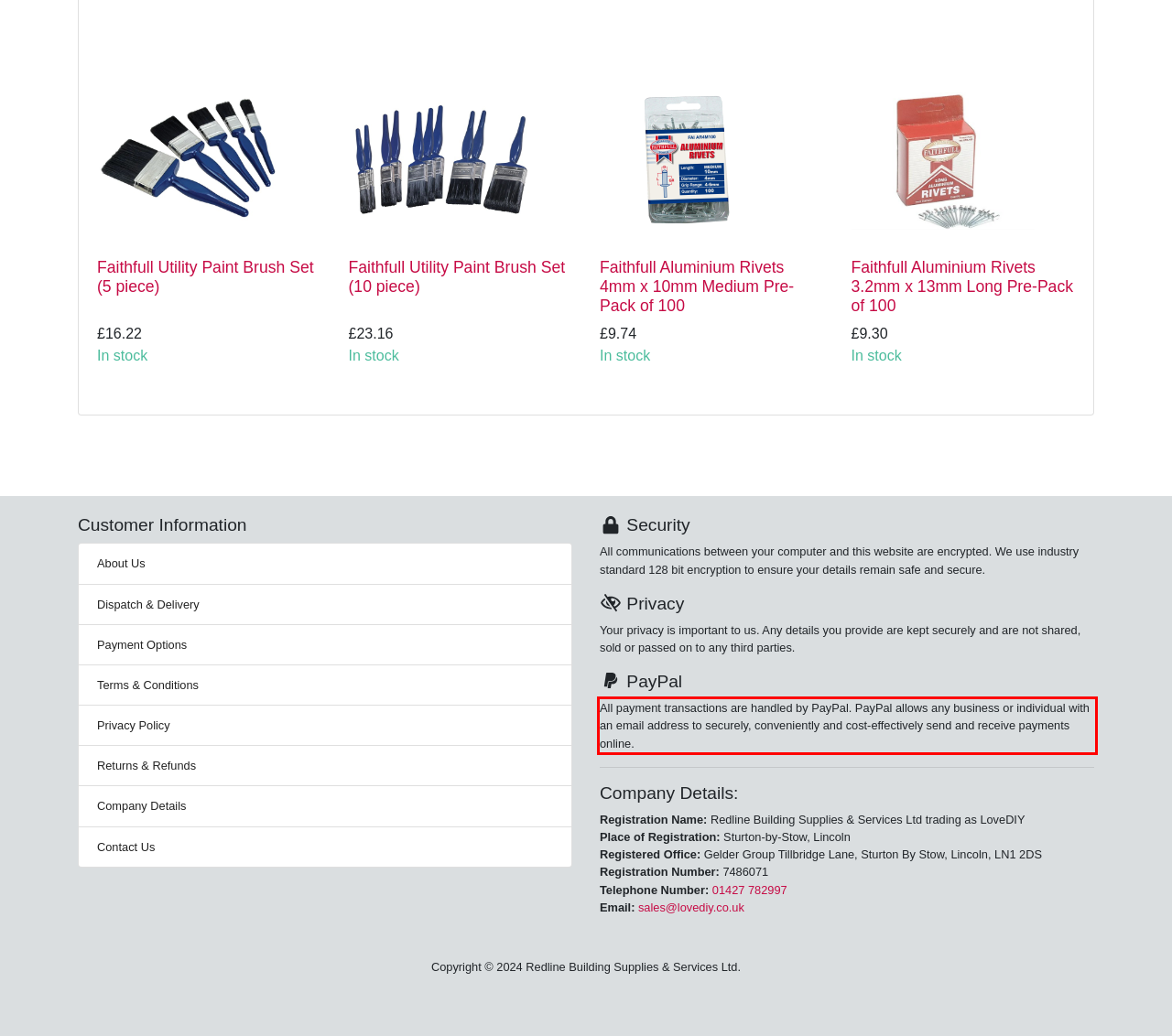Please use OCR to extract the text content from the red bounding box in the provided webpage screenshot.

All payment transactions are handled by PayPal. PayPal allows any business or individual with an email address to securely, conveniently and cost-effectively send and receive payments online.